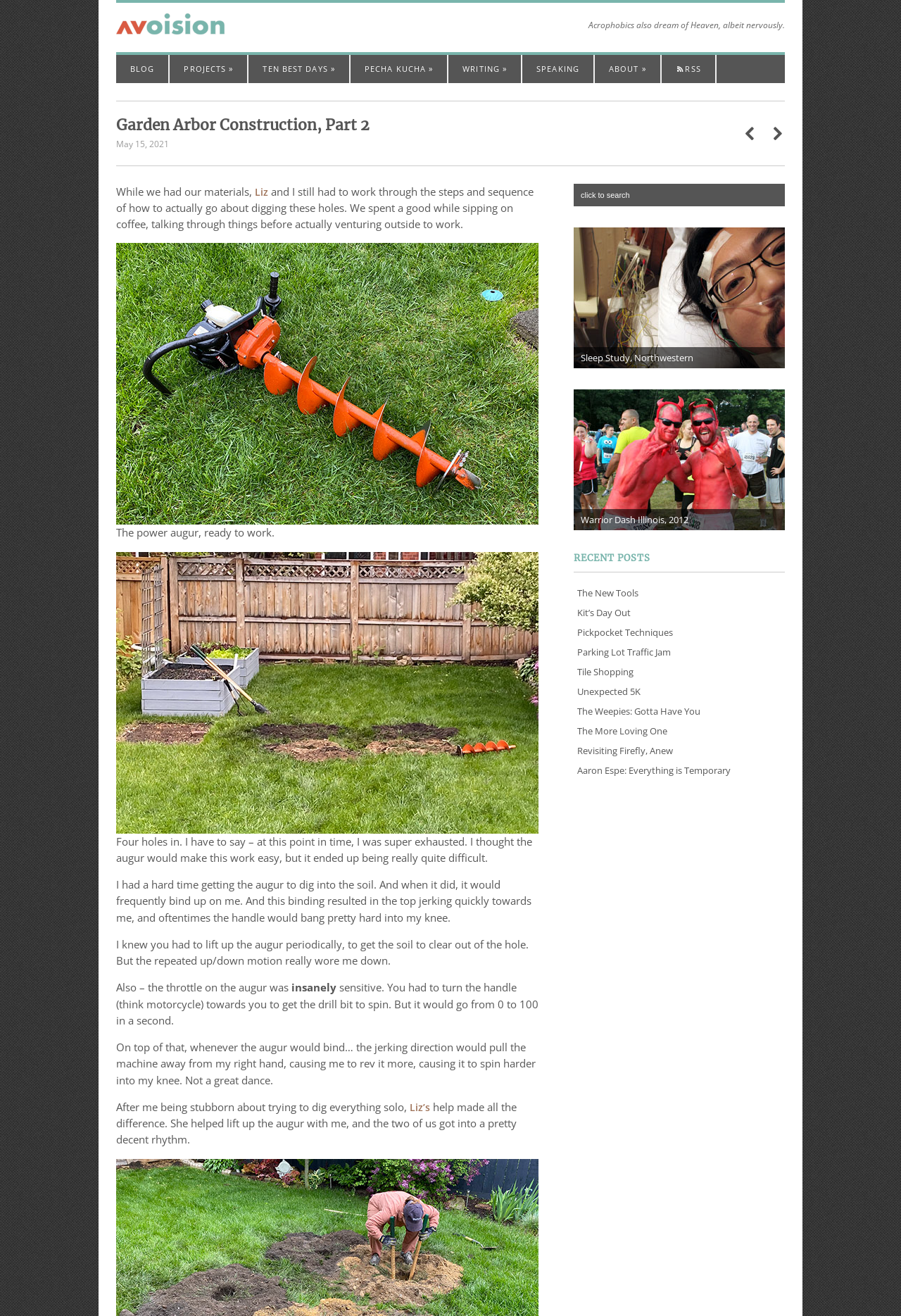Find the bounding box coordinates of the element you need to click on to perform this action: 'Click on the 'The New Tools' link'. The coordinates should be represented by four float values between 0 and 1, in the format [left, top, right, bottom].

[0.637, 0.443, 0.871, 0.458]